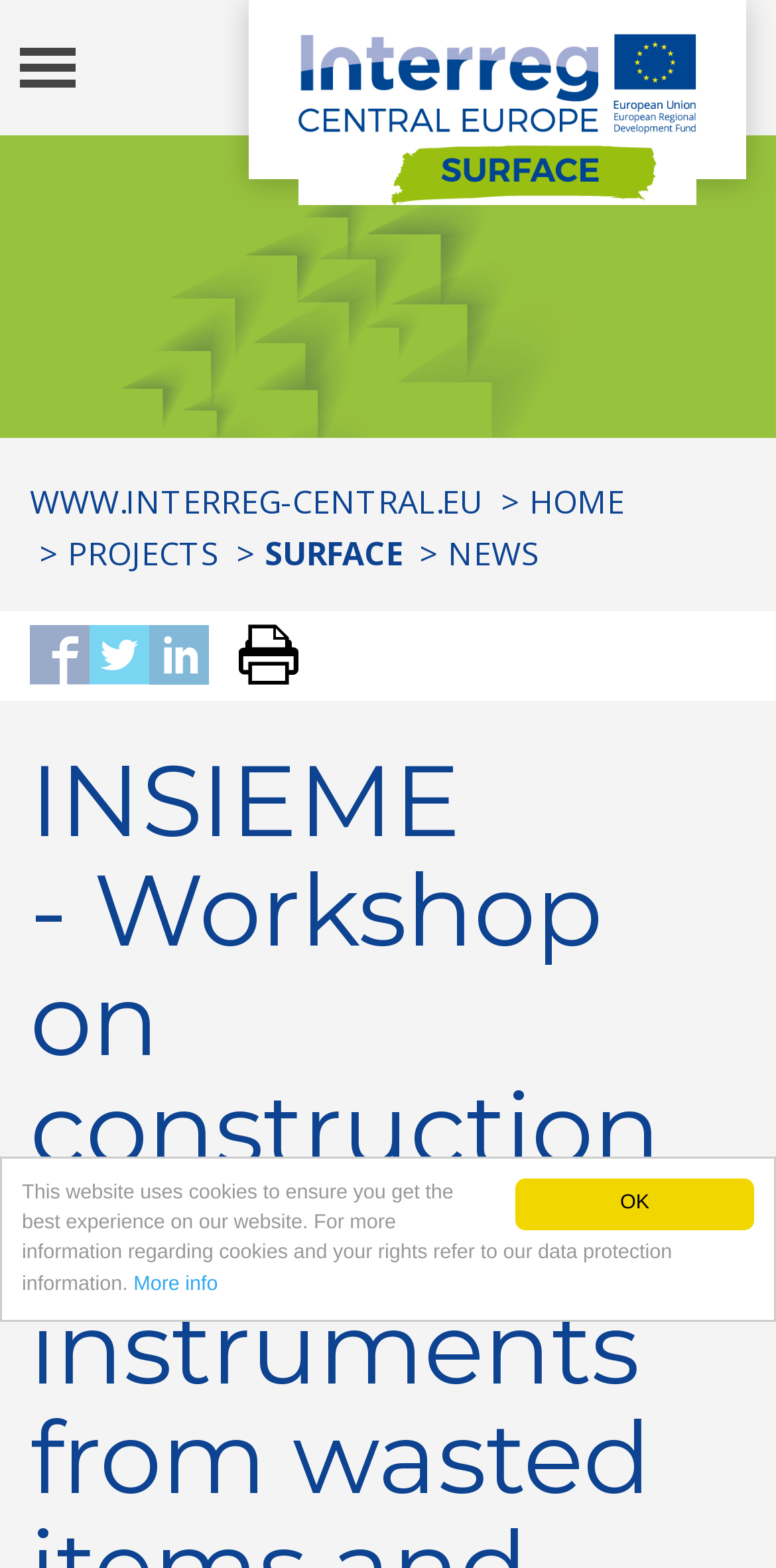Describe every aspect of the webpage in a detailed manner.

The webpage is about Interreg CENTRAL EUROPE, a program that encourages regional cooperation among nine central European countries. 

At the top right corner, there is a link labeled "OK" and a static text that informs users about the website's cookie policy, with a "More info" link next to it. 

Below this section, there is a large banner that spans almost the entire width of the page, containing an image and a link. 

On the top left corner, there is a button labeled "Toggle navigation" and an image that stretches across the top of the page. 

Below the banner, there is a section that displays the current location, labeled "You are here:", which is followed by a list of links that include "WWW.INTERREG-CENTRAL.EU", "HOME", "PROJECTS", "SURFACE", and "NEWS". 

To the right of the "You are here:" section, there are four social media links, represented by icons.